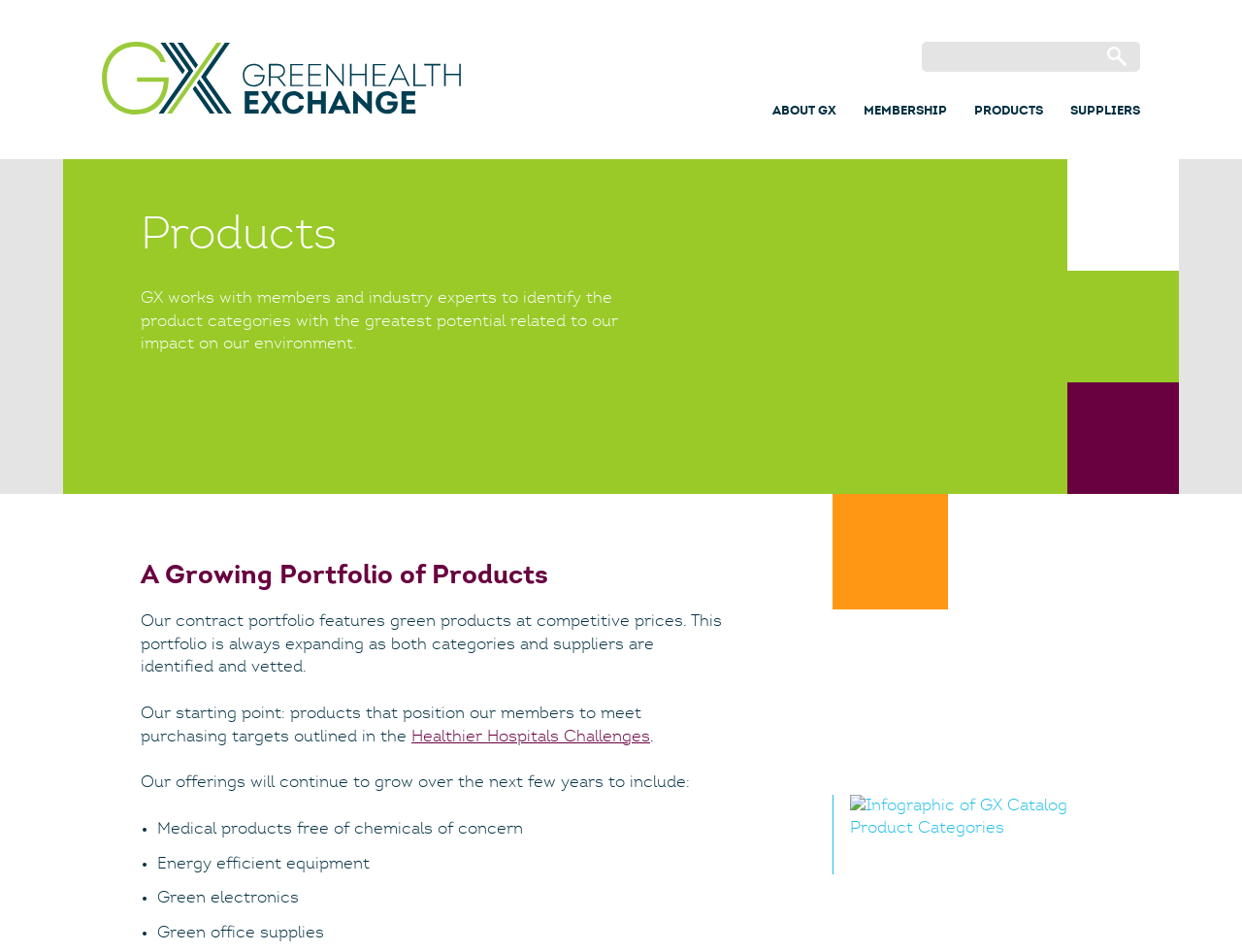Specify the bounding box coordinates (top-left x, top-left y, bottom-right x, bottom-right y) of the UI element in the screenshot that matches this description: About GX

[0.622, 0.108, 0.673, 0.127]